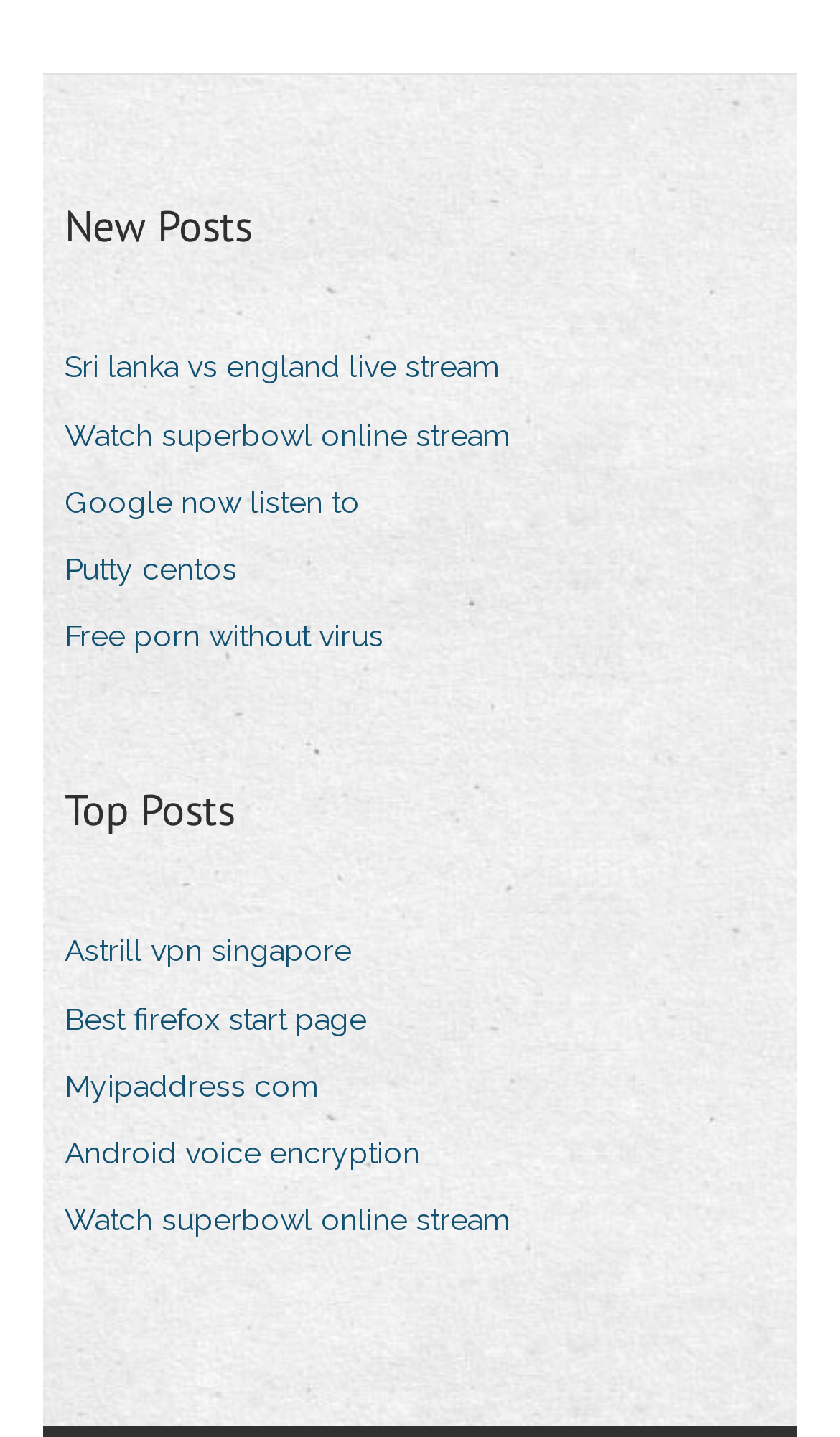Provide the bounding box for the UI element matching this description: "About AHFE Open Access".

None